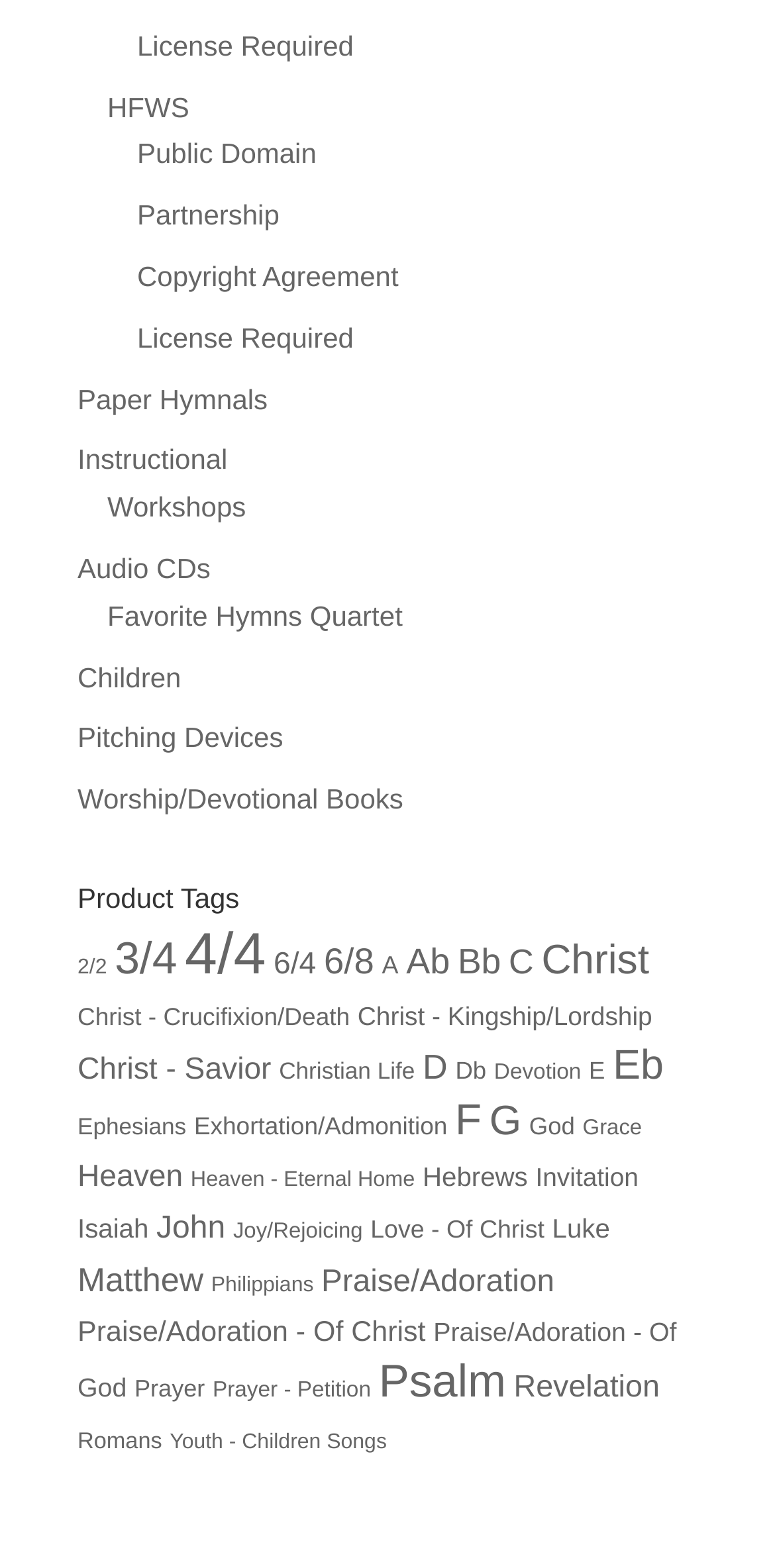What is the vertical position of the link 'Paper Hymnals' relative to the link 'HFWS'?
Please give a detailed and elaborate answer to the question based on the image.

I compared the y1 and y2 coordinates of the bounding boxes of the two link elements and determined that the link 'Paper Hymnals' has a higher y1 value than the link 'HFWS', which means it is positioned below 'HFWS'.